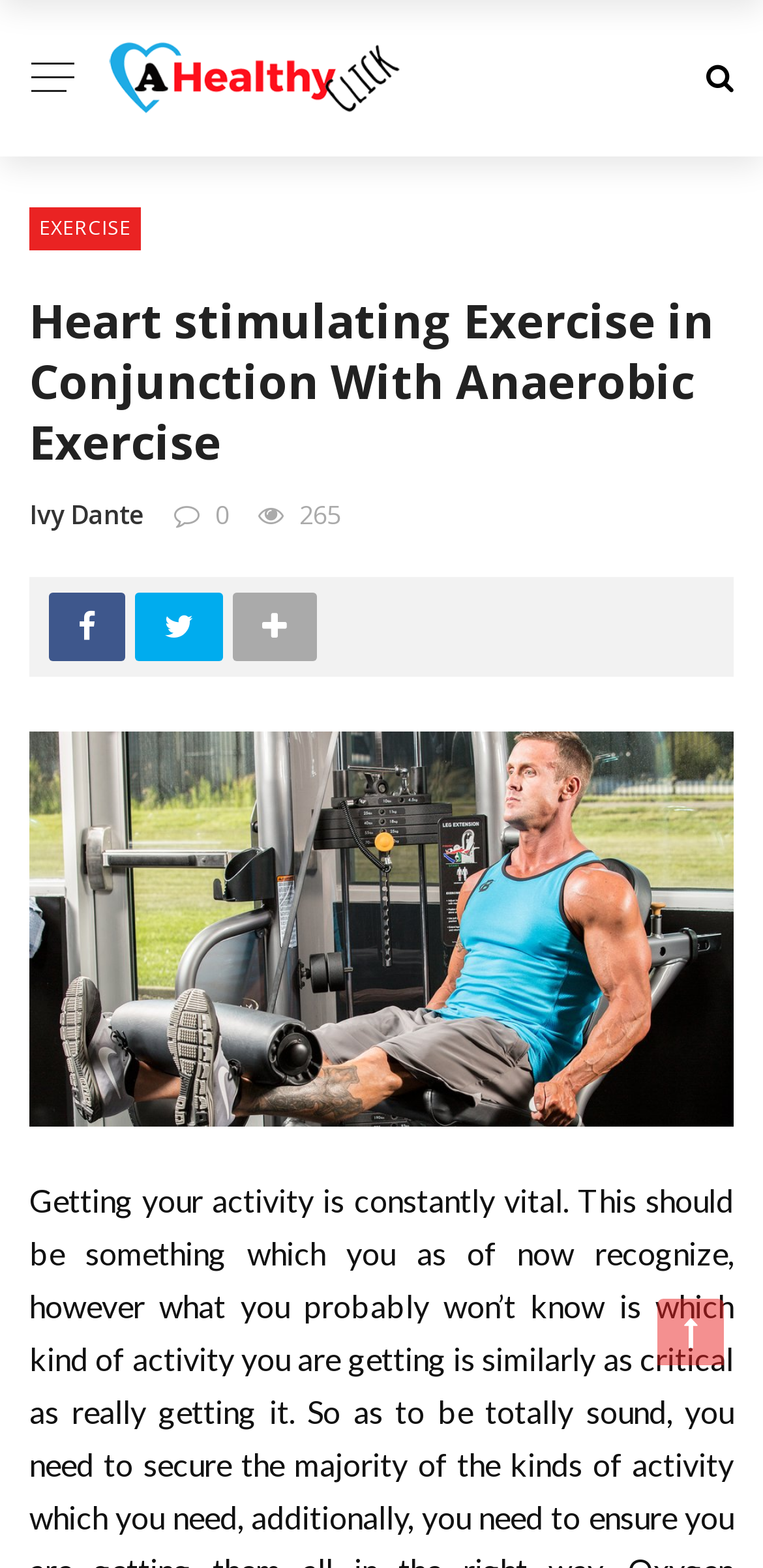Elaborate on the information and visuals displayed on the webpage.

The webpage appears to be a health-related article or blog post. At the top left corner, there is a link with no text, followed by a layout table that spans across the top section of the page. Within this table, there is a logo image with the text "Logo" on the top left side. 

Below the logo, there is a link with the text "EXERCISE" on the top left side. Next to it, there is a heading that reads "Heart stimulating Exercise in Conjunction With Anaerobic Exercise", which takes up most of the width of the page. 

Underneath the heading, there is a link with the text "Ivy Dante" on the left side, followed by a static text "265" to its right. Further down, there are two social media links, one for Facebook and one for Twitter, represented by their respective icons. The Facebook link is located to the left of the Twitter link.